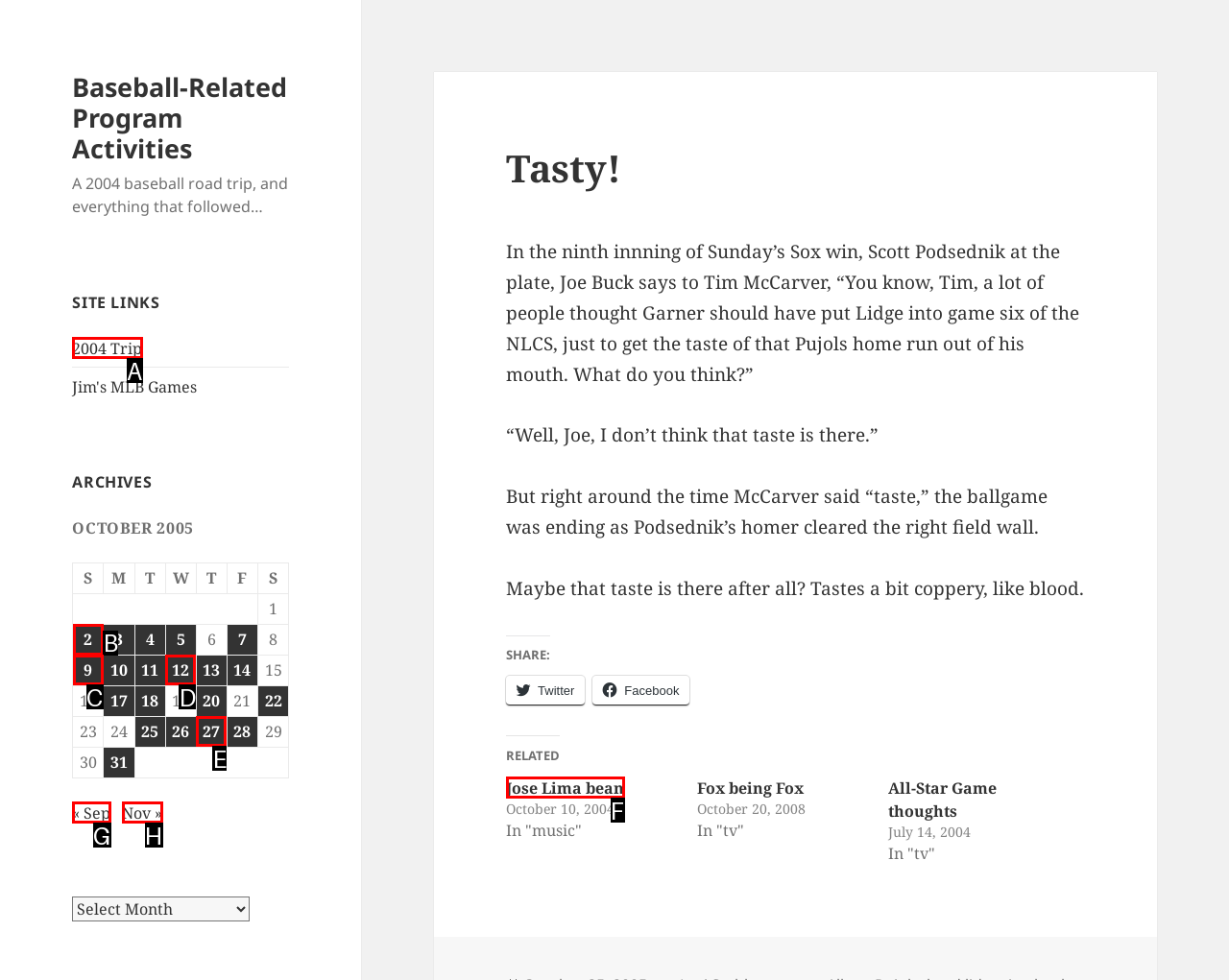Select the HTML element to finish the task: View posts published on October 2, 2005 Reply with the letter of the correct option.

B